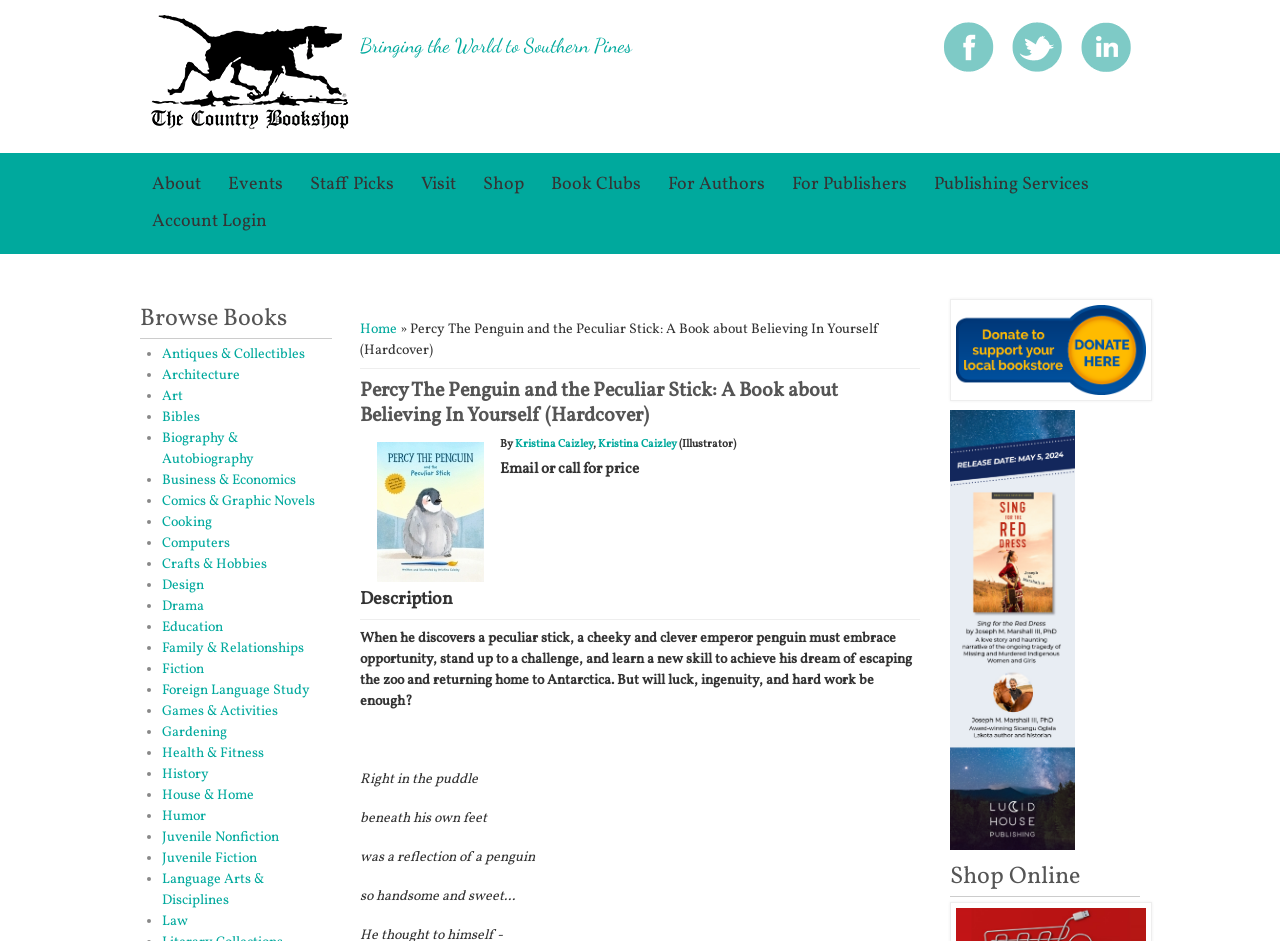Please find the bounding box for the UI element described by: "Staff Picks".

[0.233, 0.176, 0.317, 0.216]